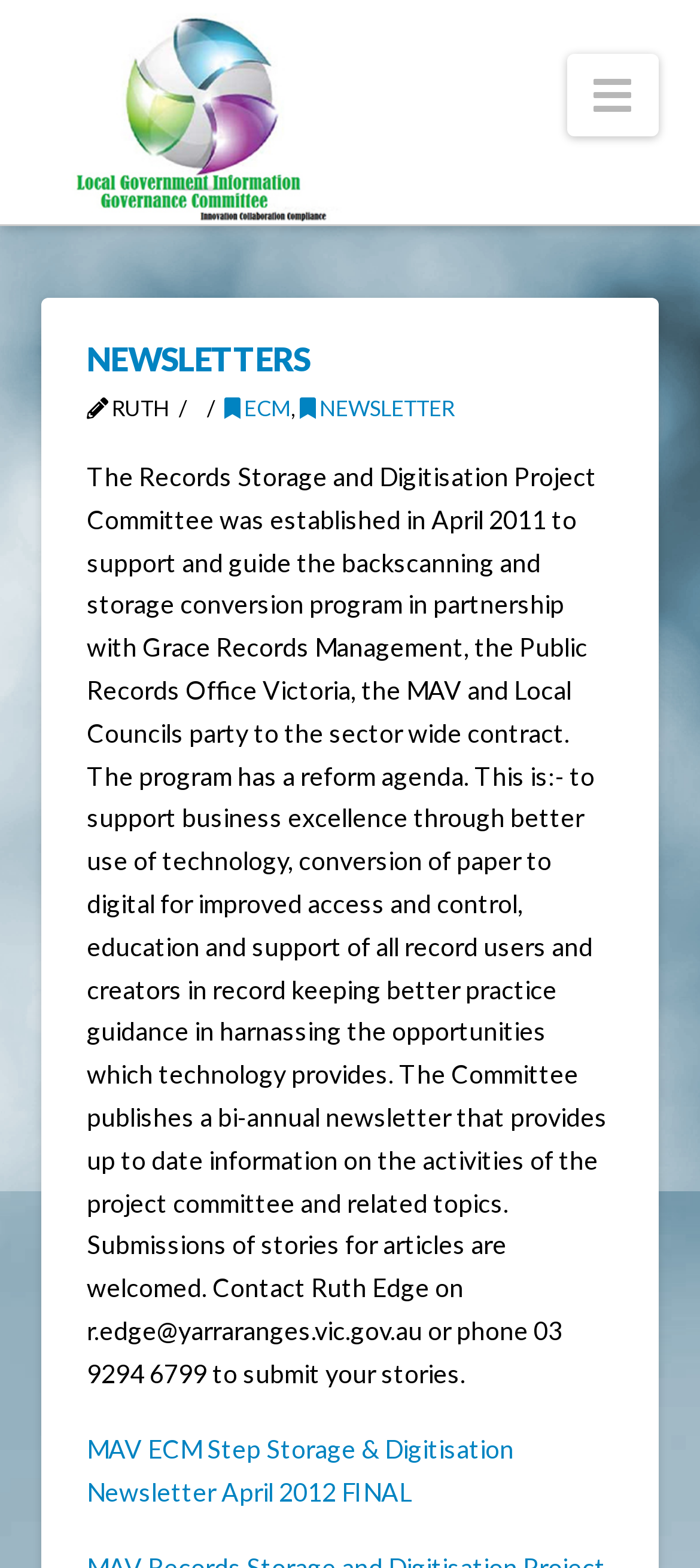Predict the bounding box for the UI component with the following description: "ECM".

[0.321, 0.251, 0.416, 0.268]